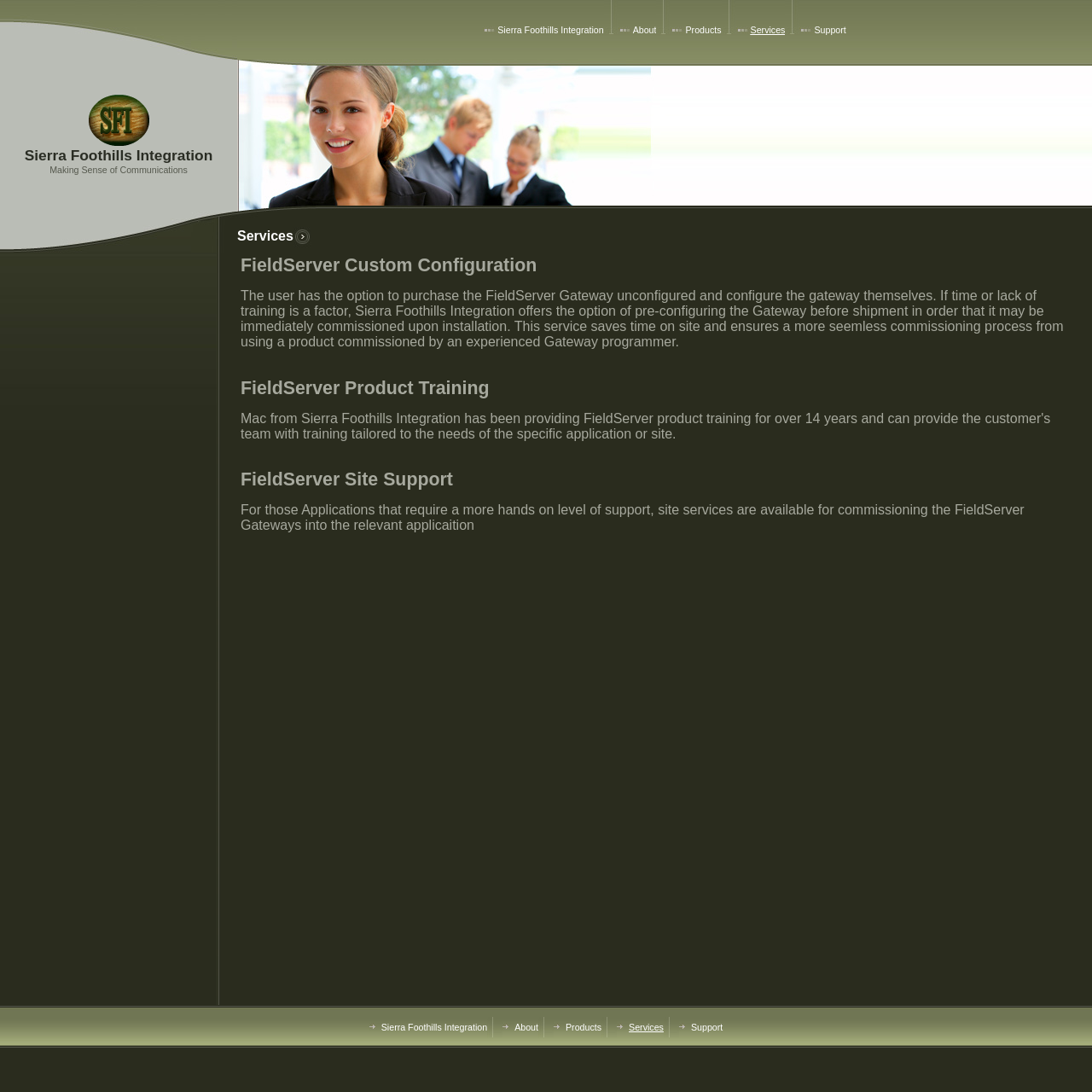Provide the bounding box coordinates of the HTML element this sentence describes: "Sierra Foothills Integration".

[0.456, 0.023, 0.553, 0.032]